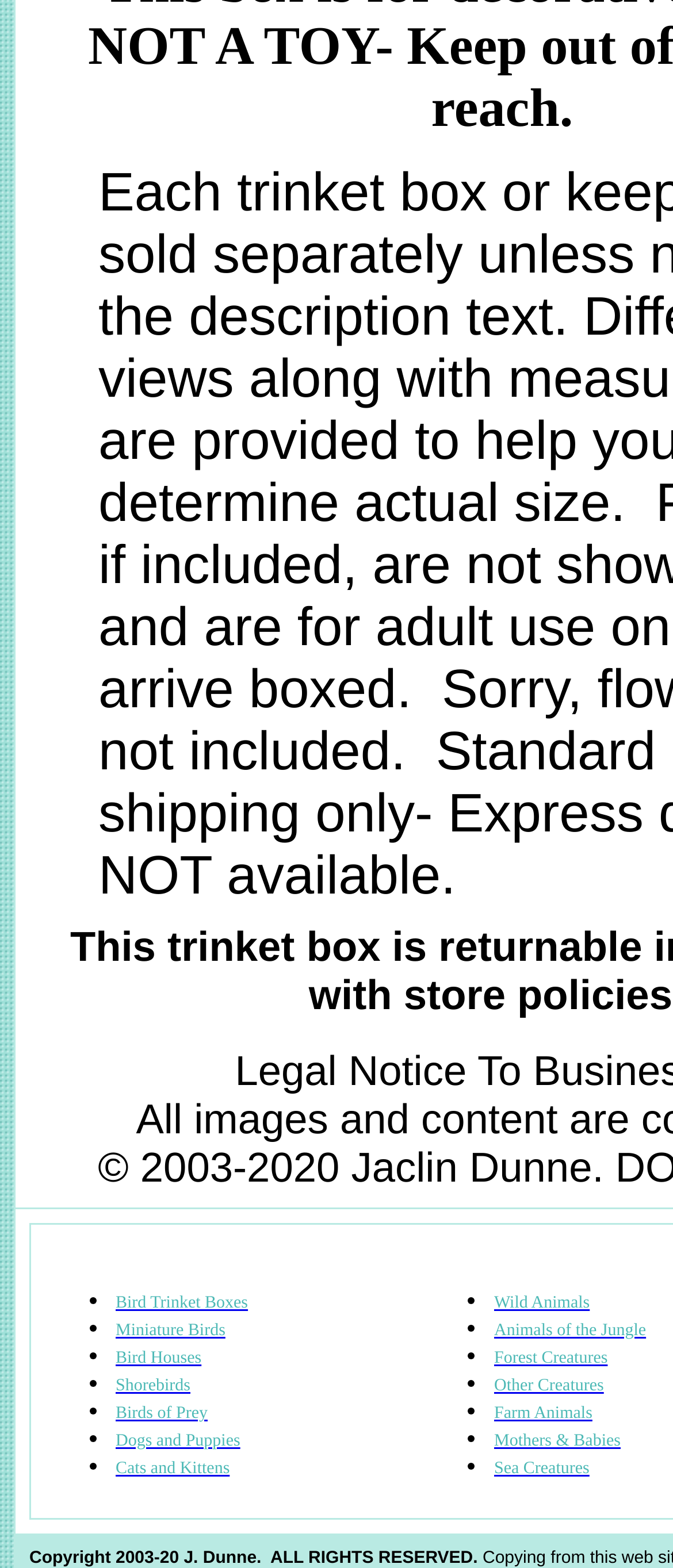Determine the bounding box coordinates of the region I should click to achieve the following instruction: "click Miniature Birds". Ensure the bounding box coordinates are four float numbers between 0 and 1, i.e., [left, top, right, bottom].

[0.172, 0.843, 0.335, 0.855]